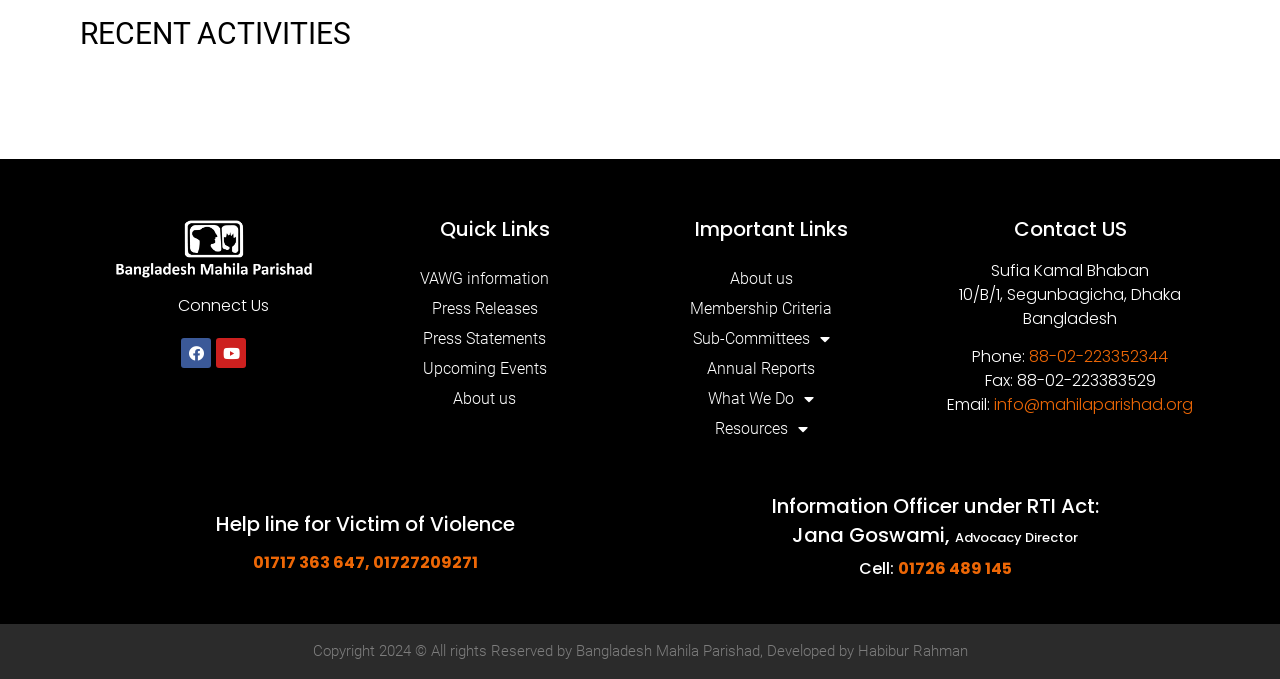Please provide a comprehensive response to the question based on the details in the image: Who is the Information Officer under RTI Act?

The Information Officer under RTI Act can be found in the section 'Information Officer under RTI Act:', where it is mentioned as 'Jana Goswami, Advocacy Director'.